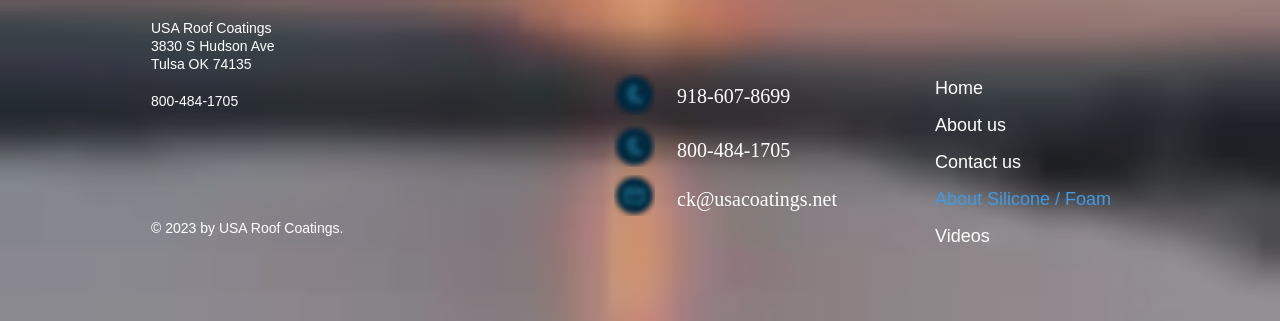What is the year of the copyright notice?
Answer with a single word or phrase, using the screenshot for reference.

2023